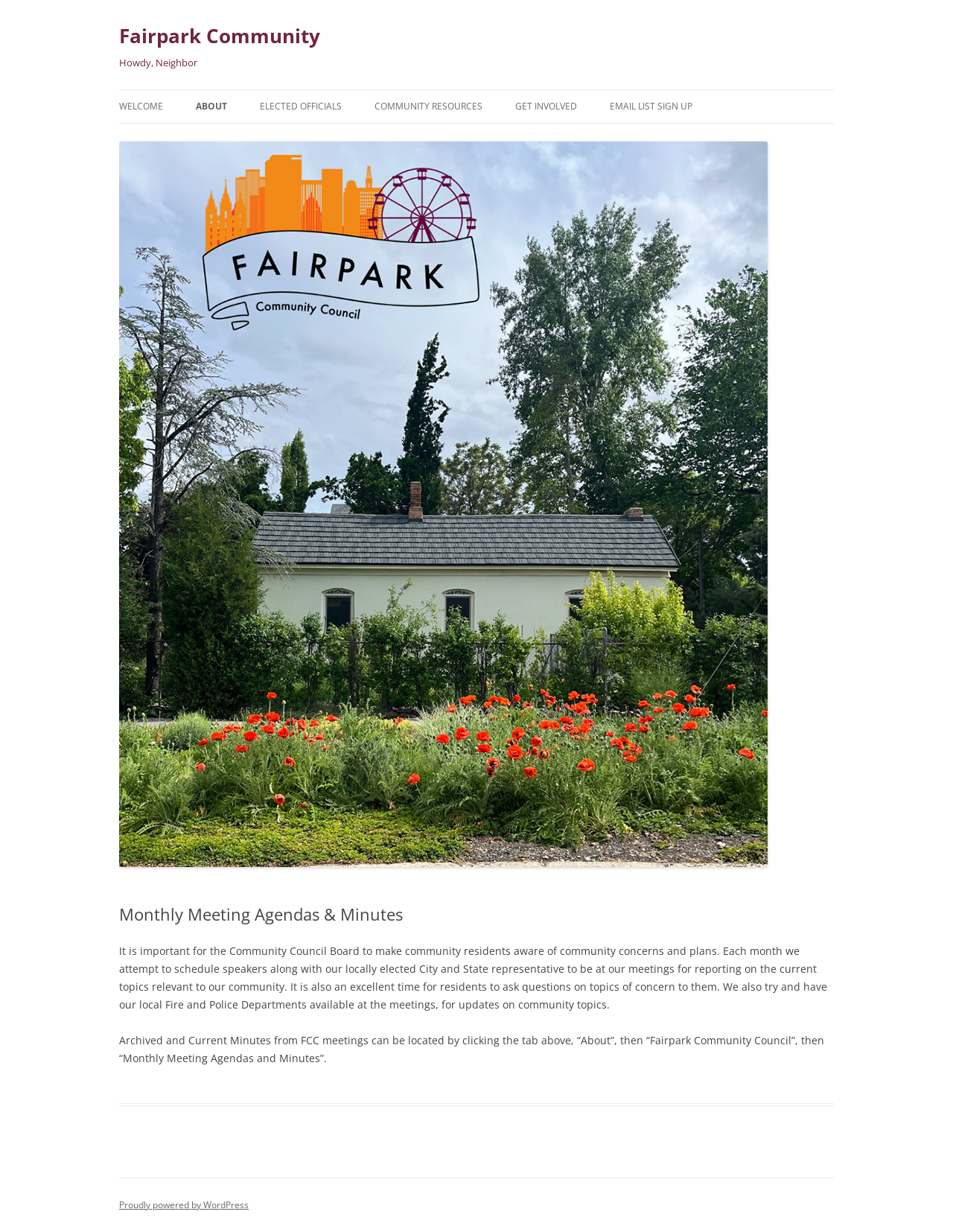Please give the bounding box coordinates of the area that should be clicked to fulfill the following instruction: "Explore 'COMMUNITY EVENTS'". The coordinates should be in the format of four float numbers from 0 to 1, i.e., [left, top, right, bottom].

[0.541, 0.1, 0.697, 0.125]